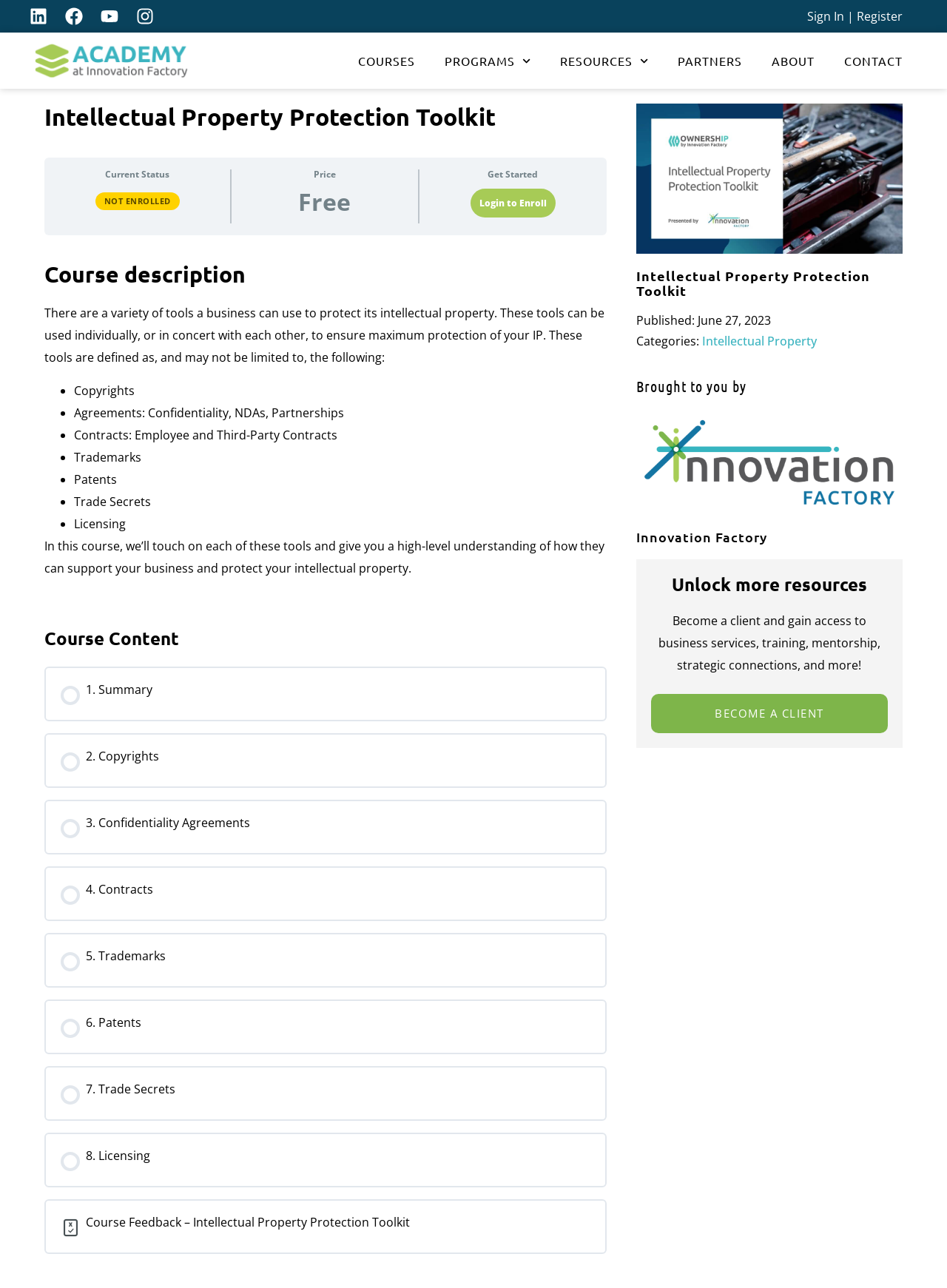Please locate the bounding box coordinates of the region I need to click to follow this instruction: "Enroll in this course".

[0.497, 0.146, 0.587, 0.169]